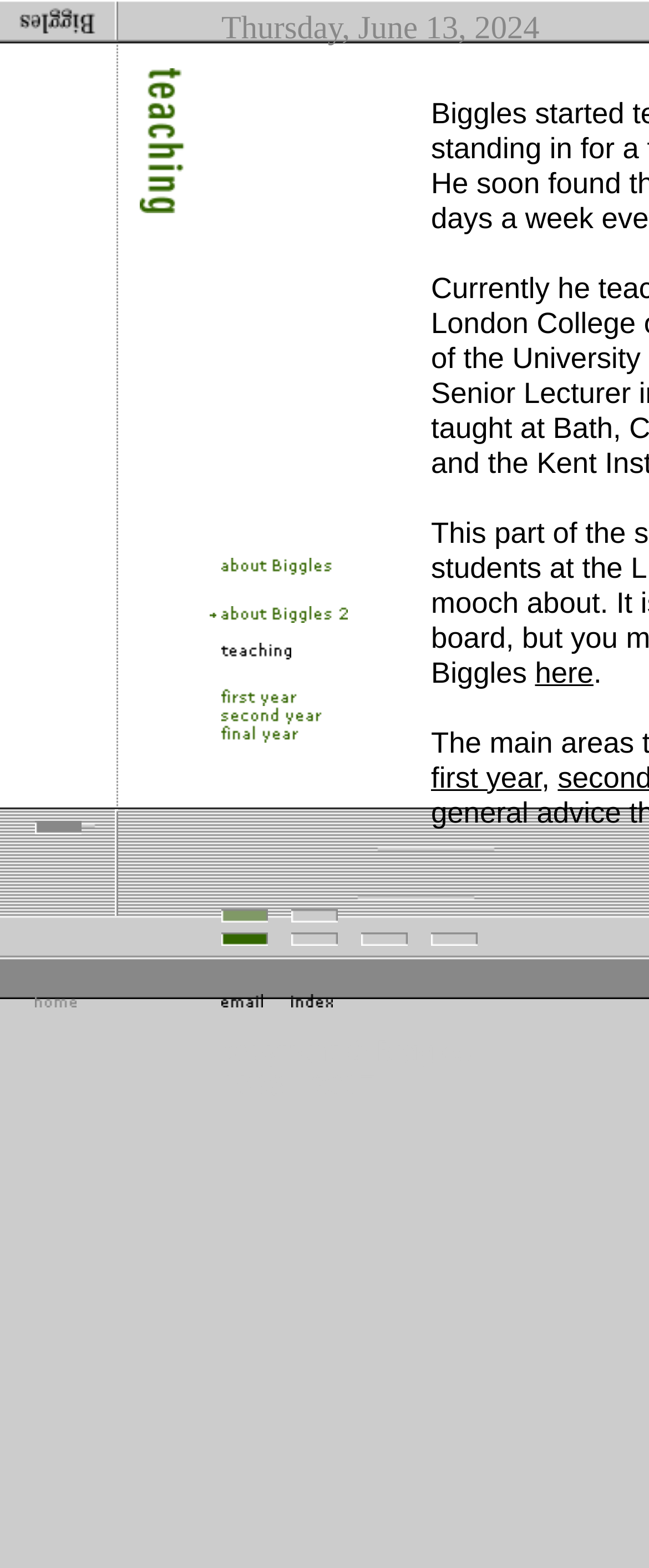Carefully observe the image and respond to the question with a detailed answer:
Is the webpage a personal website?

The webpage appears to be a personal website, as it contains a link to the home page labeled 'Biggles: Link to Home Page' and has a personal touch to its design and structure. The presence of a section labeled 'teaching' also suggests that the webpage is a personal website showcasing the artist's work and profession.